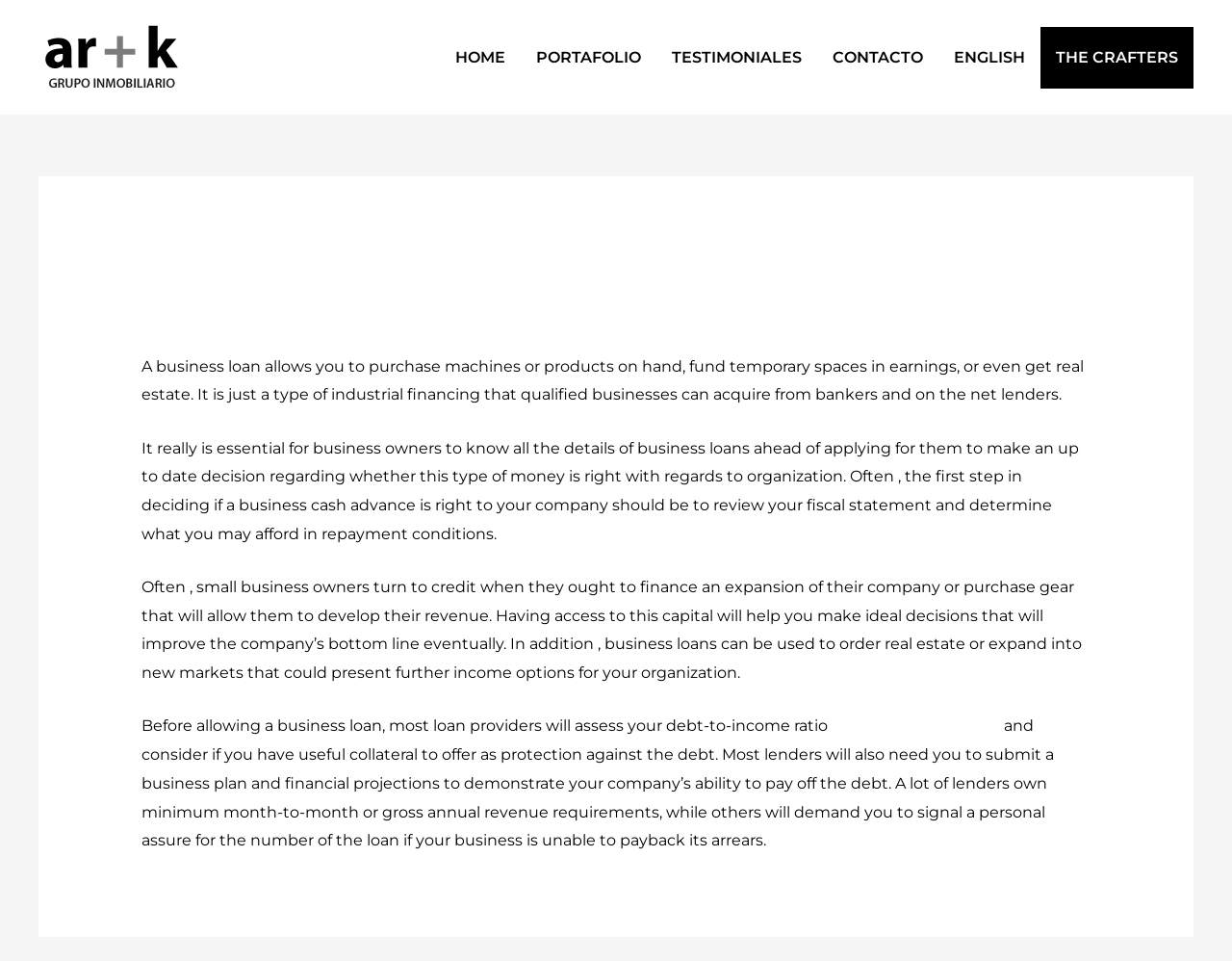Extract the main heading from the webpage content.

Precisely what are Business Loans?